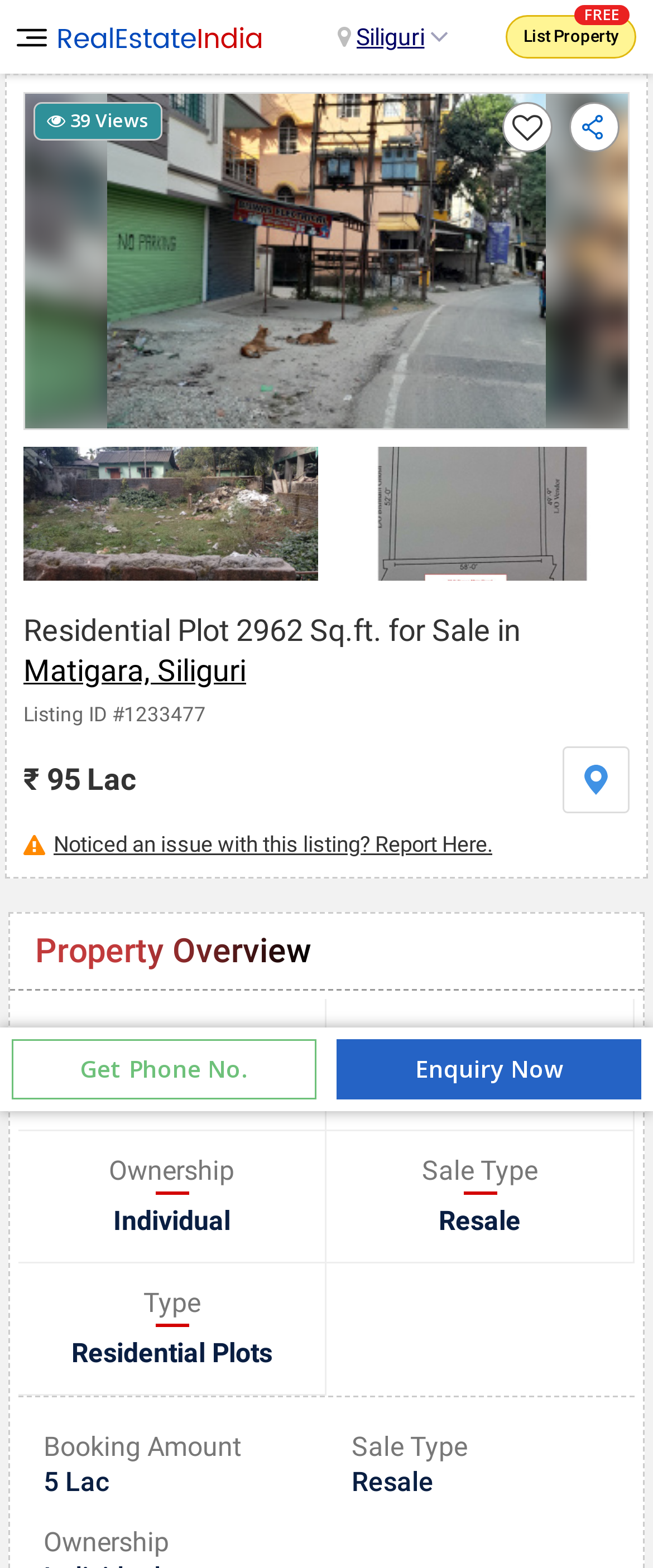Please determine the bounding box coordinates of the element's region to click in order to carry out the following instruction: "Get the phone number". The coordinates should be four float numbers between 0 and 1, i.e., [left, top, right, bottom].

[0.123, 0.671, 0.379, 0.692]